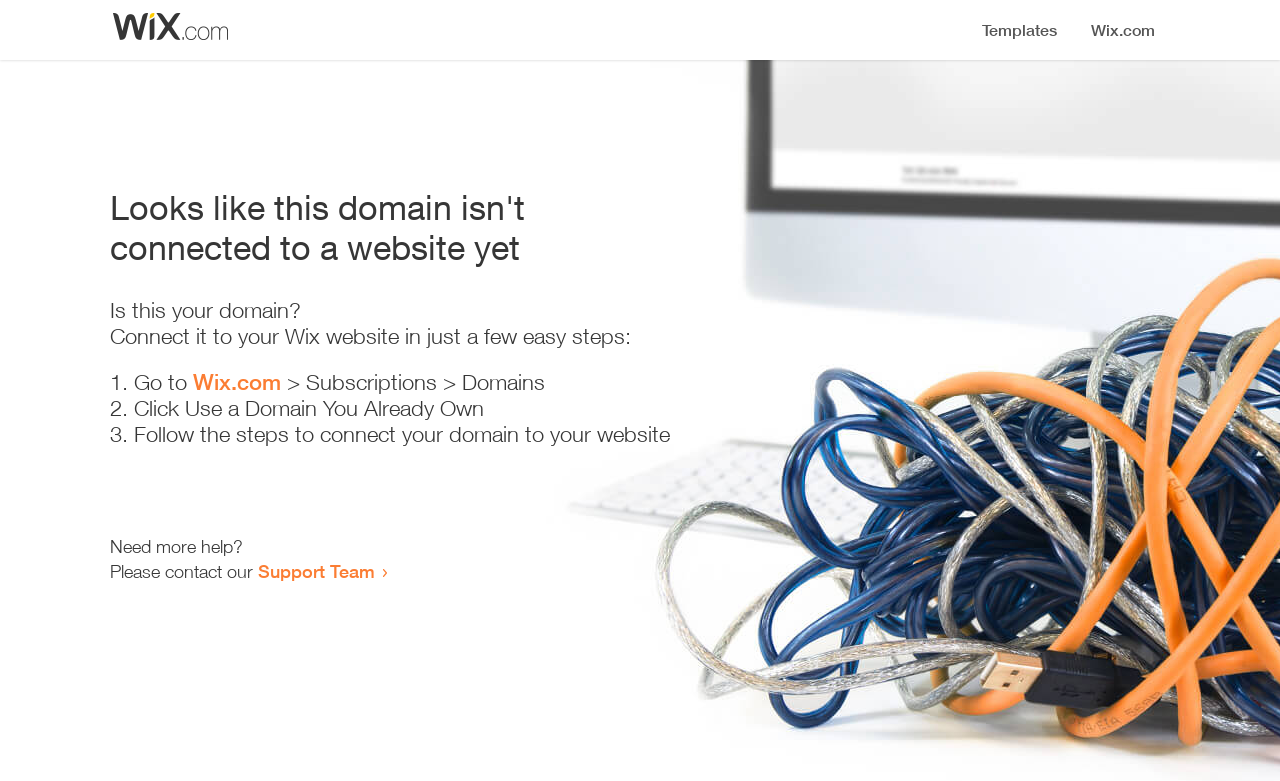Examine the image carefully and respond to the question with a detailed answer: 
What is the first step to connect the domain?

The first step to connect the domain is to go to Wix.com, as indicated by the list marker '1.' and the static text 'Go to' followed by a link to 'Wix.com'.